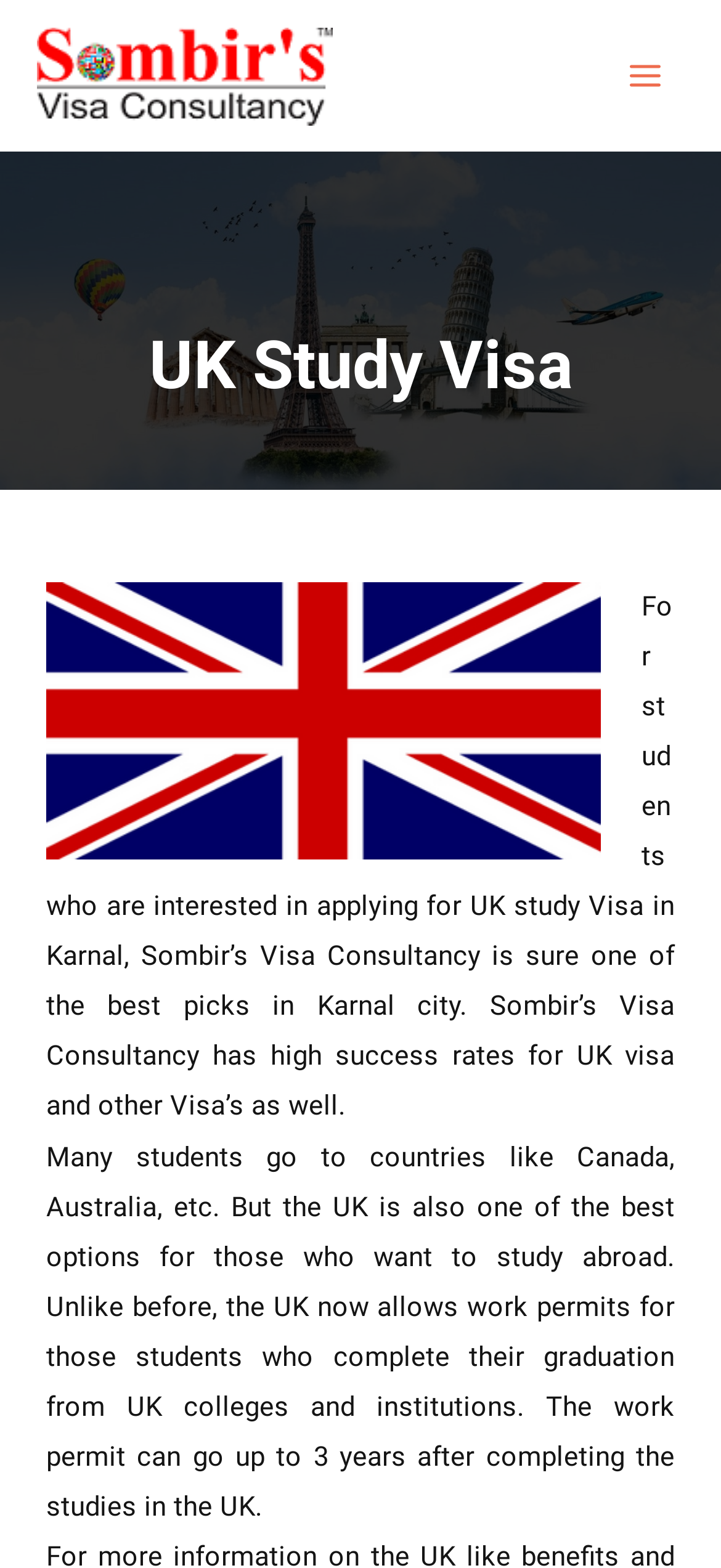Using details from the image, please answer the following question comprehensively:
What is the location where students can apply for UK study visa?

The webpage mentions that Sombir's Visa Consultancy is one of the best picks in Karnal city for students who are interested in applying for UK study visa.